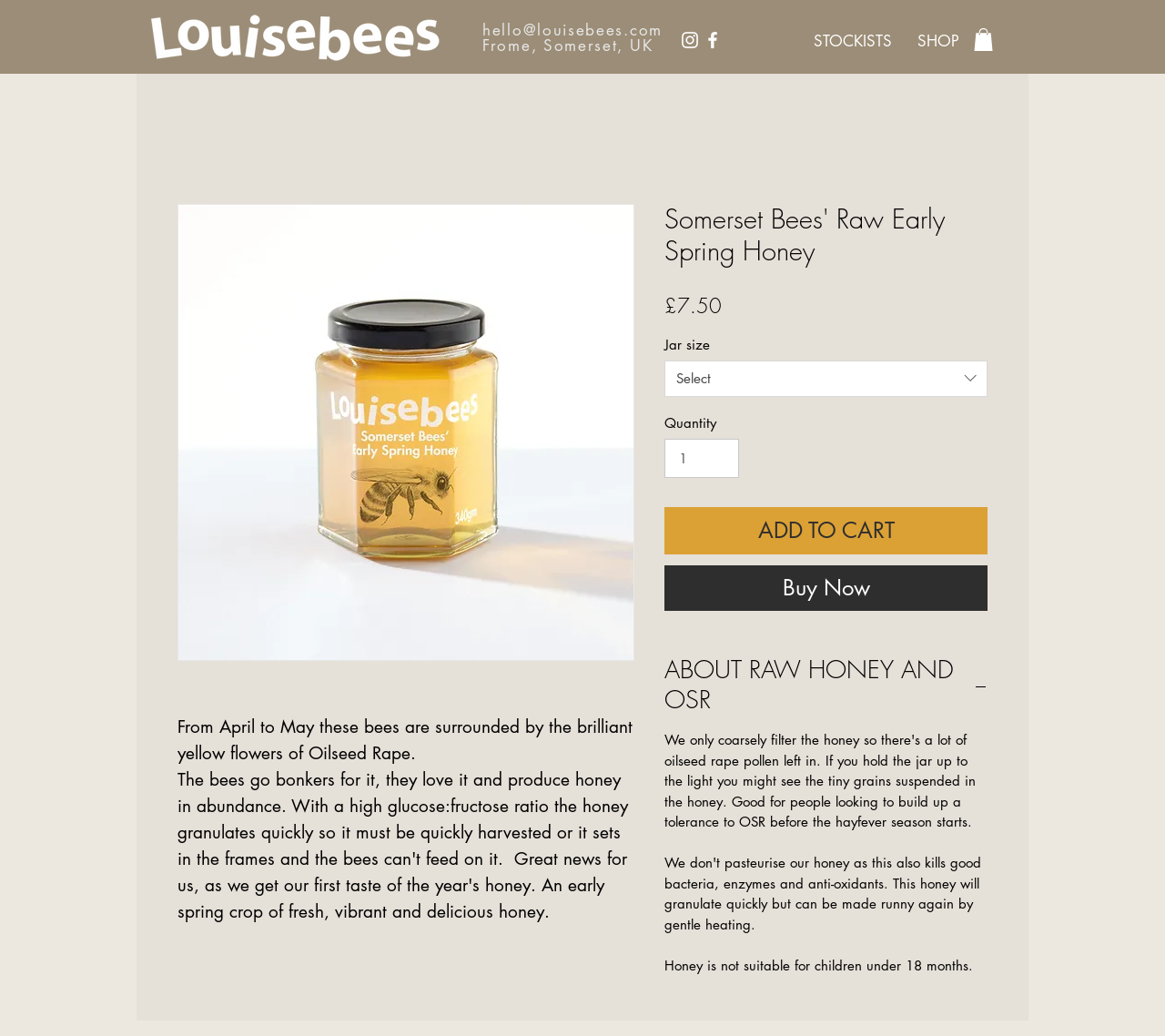Predict the bounding box coordinates of the area that should be clicked to accomplish the following instruction: "Click the Louisebees logo". The bounding box coordinates should consist of four float numbers between 0 and 1, i.e., [left, top, right, bottom].

[0.125, 0.007, 0.384, 0.066]